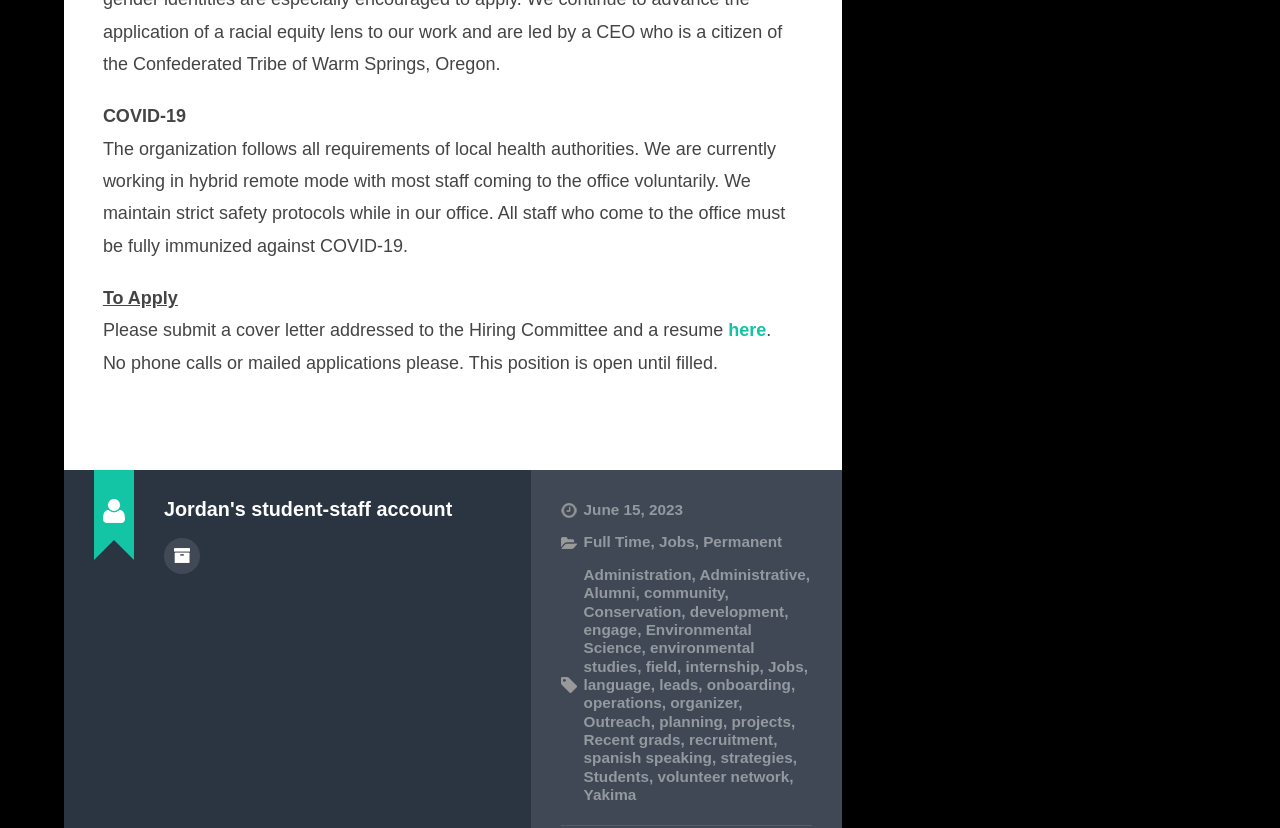Please identify the bounding box coordinates of the clickable element to fulfill the following instruction: "Check out jobs in conservation". The coordinates should be four float numbers between 0 and 1, i.e., [left, top, right, bottom].

[0.456, 0.728, 0.532, 0.748]